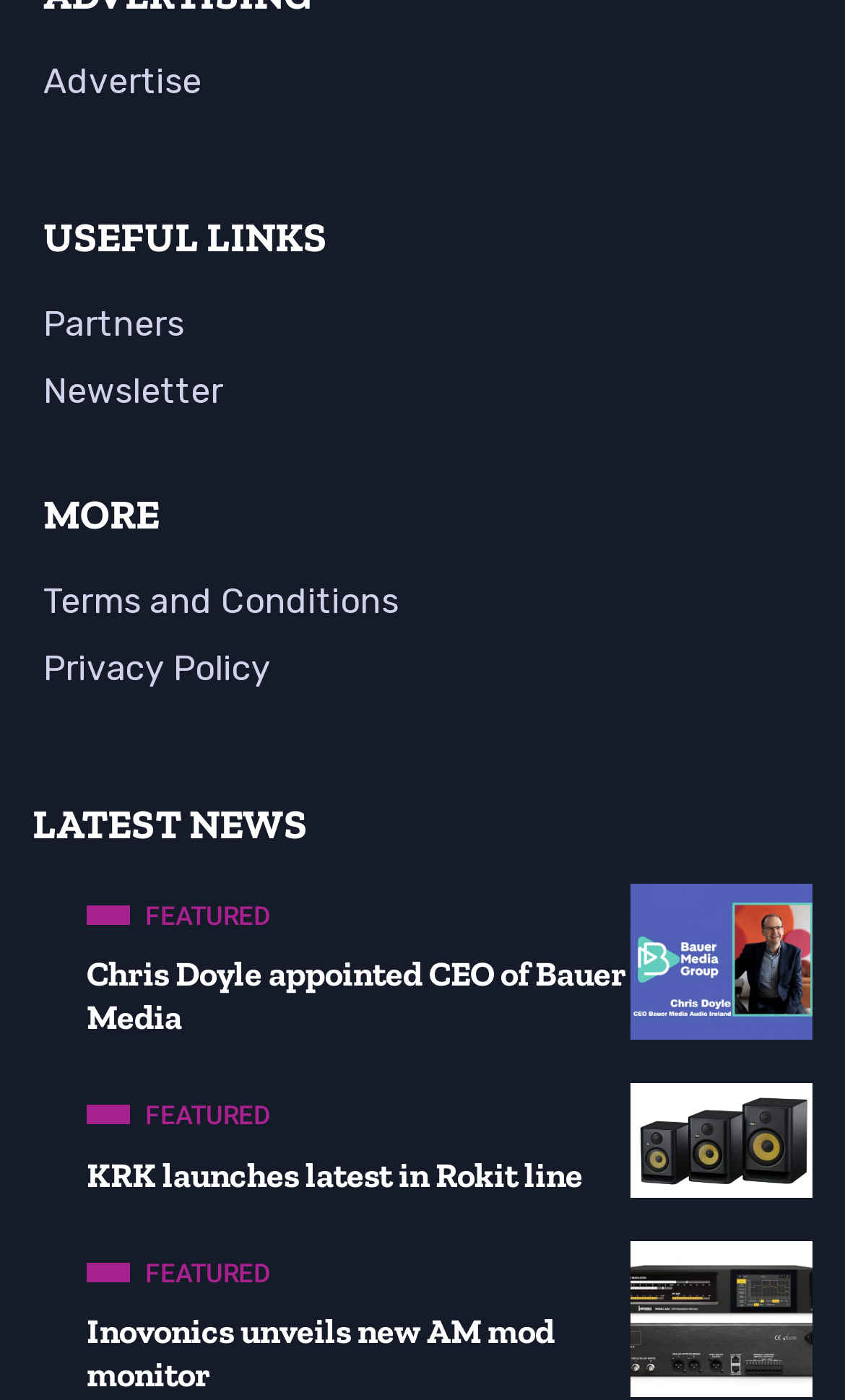Show the bounding box coordinates for the element that needs to be clicked to execute the following instruction: "Click on Advertise". Provide the coordinates in the form of four float numbers between 0 and 1, i.e., [left, top, right, bottom].

[0.051, 0.038, 0.238, 0.086]